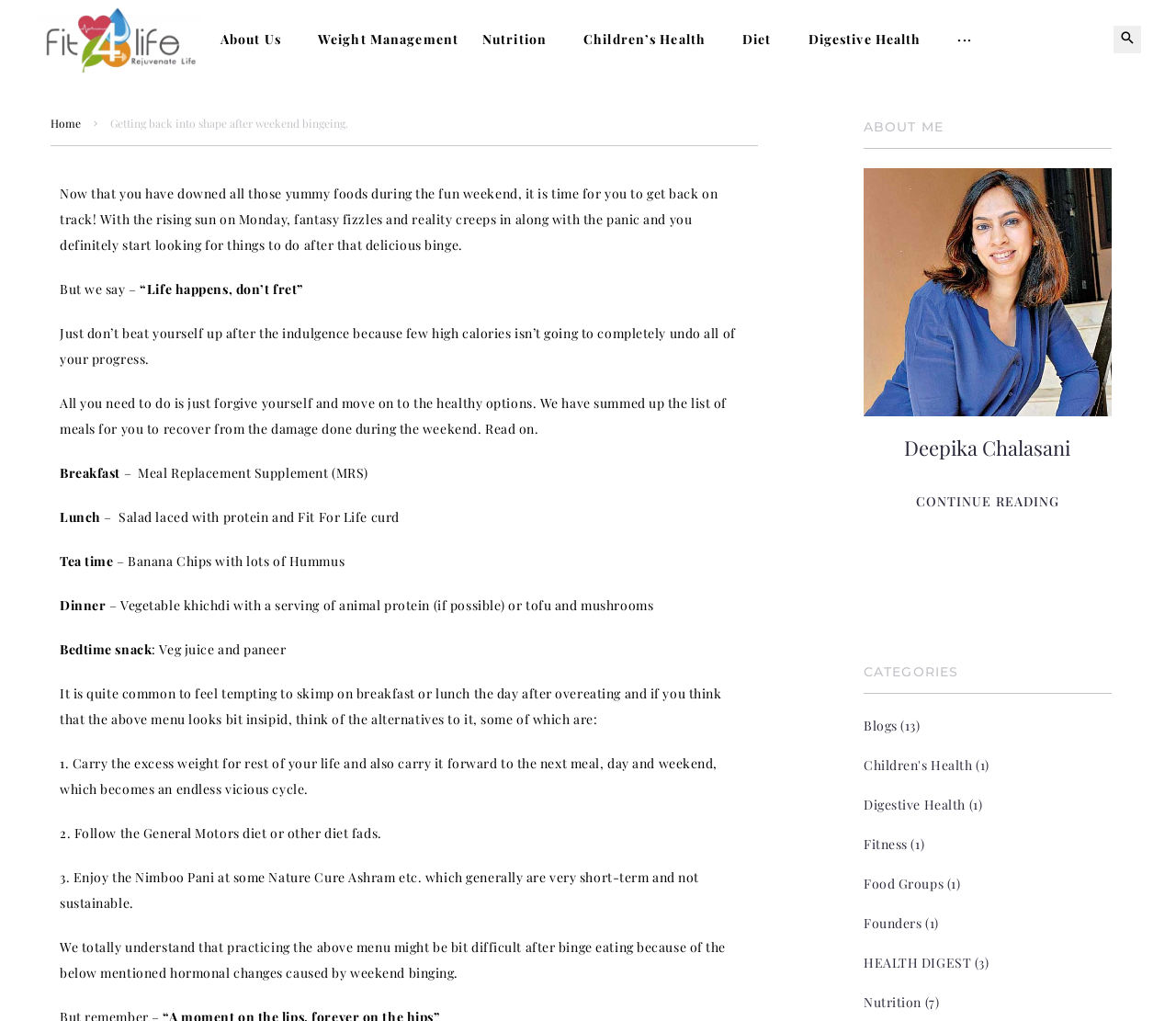Find and extract the text of the primary heading on the webpage.

Getting back into shape after weekend bingeing.